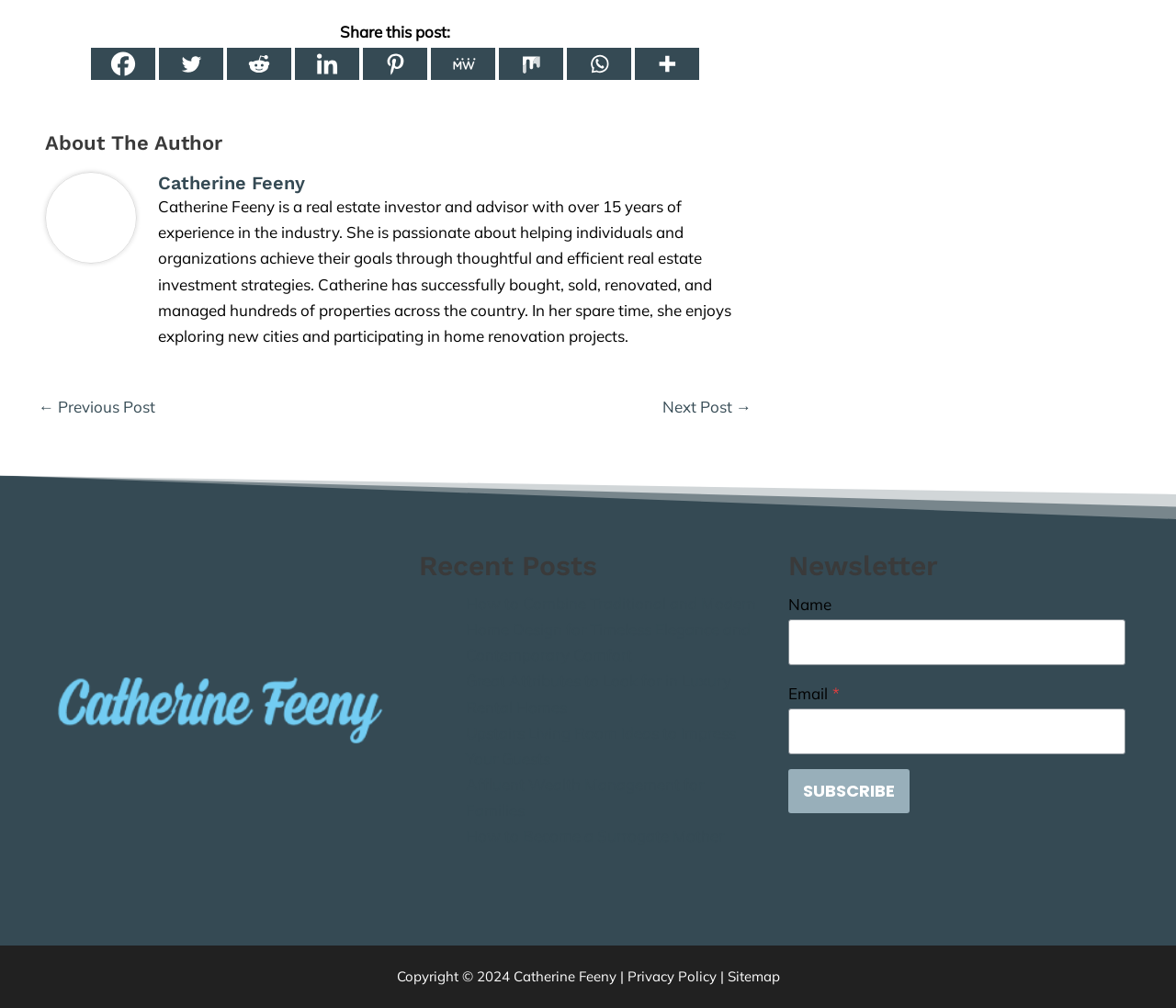Please provide the bounding box coordinates for the UI element as described: "parent_node: Name name="kb_field_0"". The coordinates must be four floats between 0 and 1, represented as [left, top, right, bottom].

[0.67, 0.614, 0.957, 0.66]